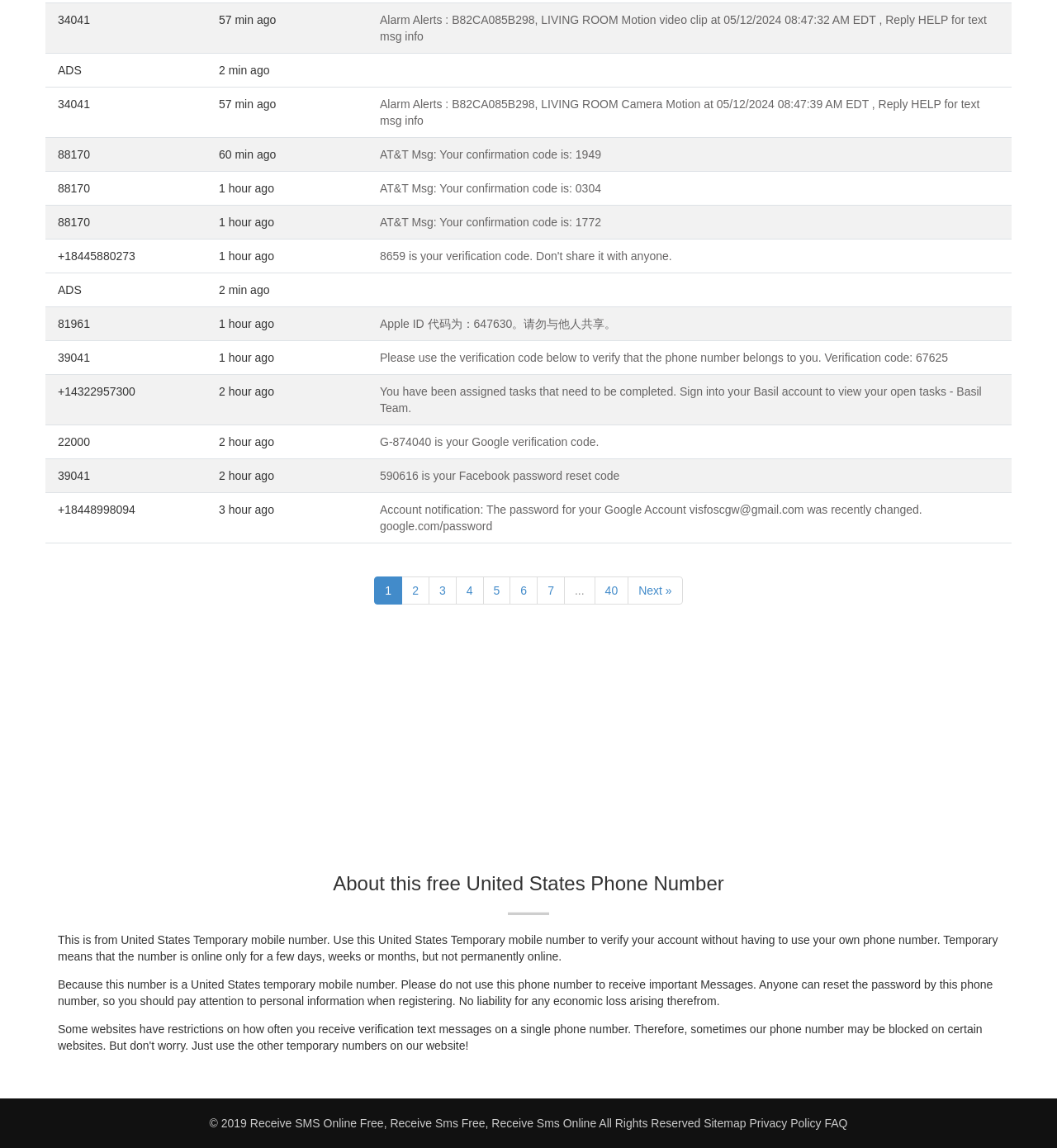How many links are available to navigate through messages?
Using the visual information from the image, give a one-word or short-phrase answer.

7